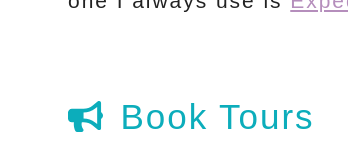Who is the target audience for booking tours?
Look at the image and provide a short answer using one word or a phrase.

Solo travelers